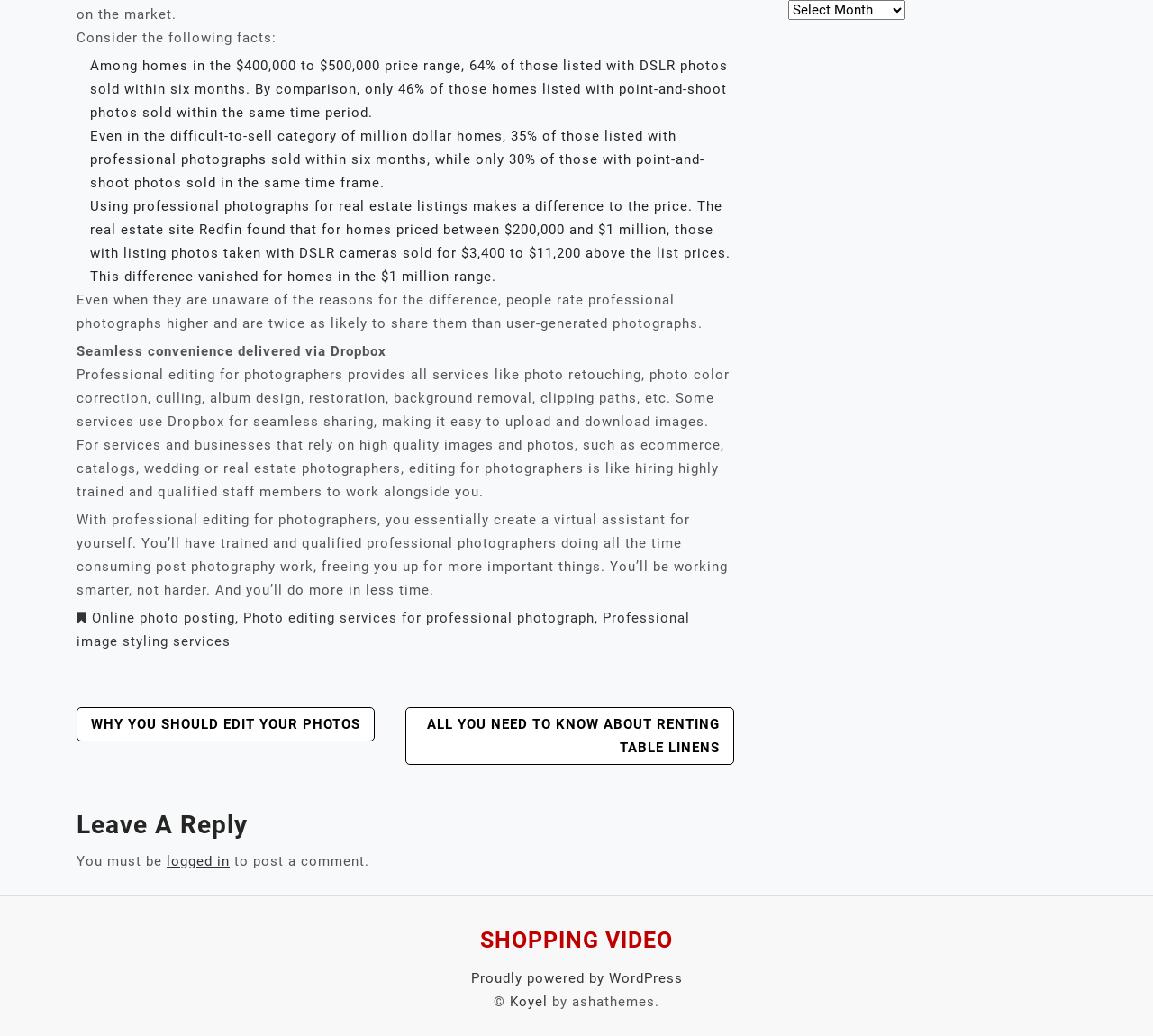Examine the screenshot and answer the question in as much detail as possible: What is the main topic of this webpage?

Based on the content of the webpage, it appears to be discussing the importance of professional photography in real estate listings, and the benefits of using professional editing services for photographers.